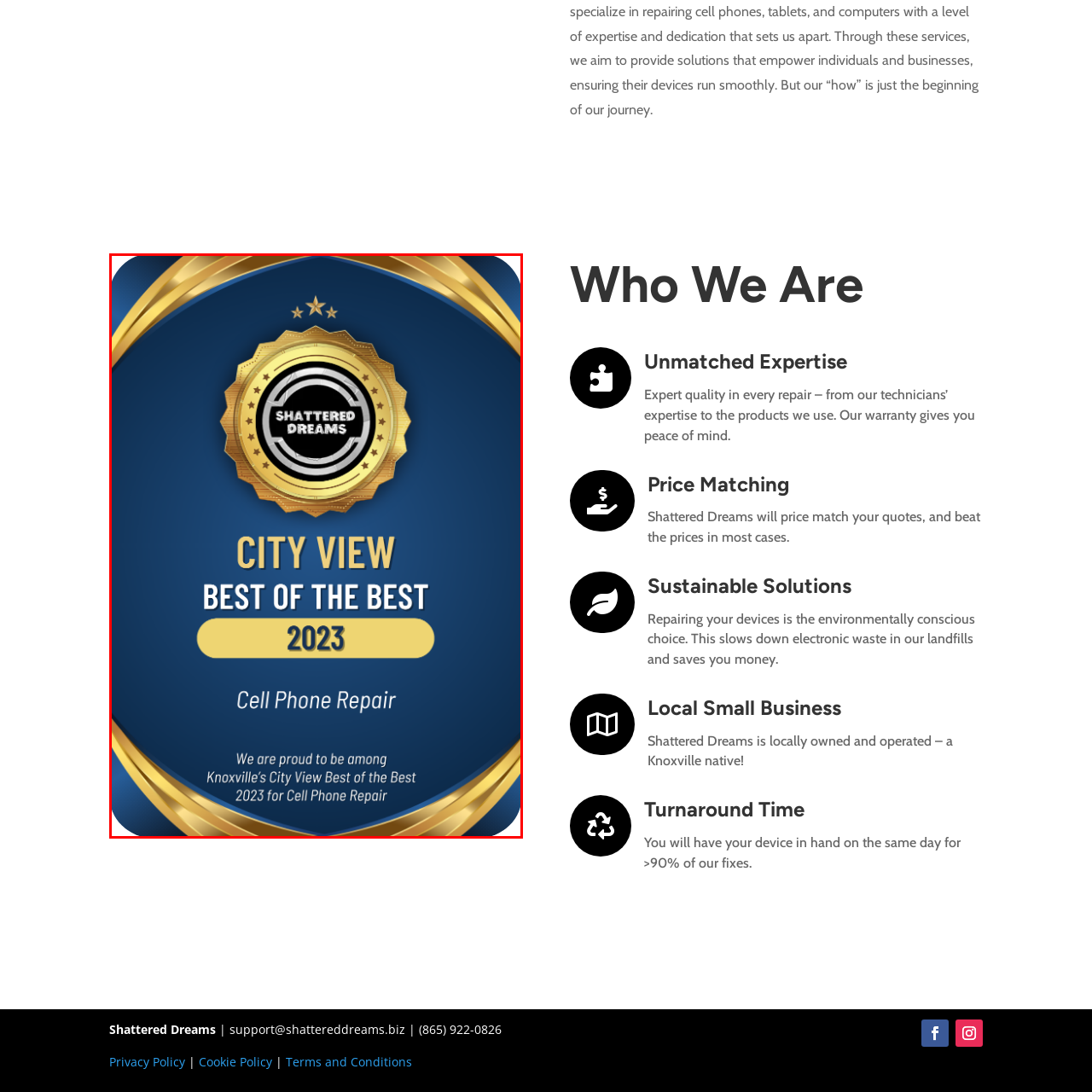What is the category of the award? Please look at the image within the red bounding box and provide a one-word or short-phrase answer based on what you see.

Cell Phone Repair